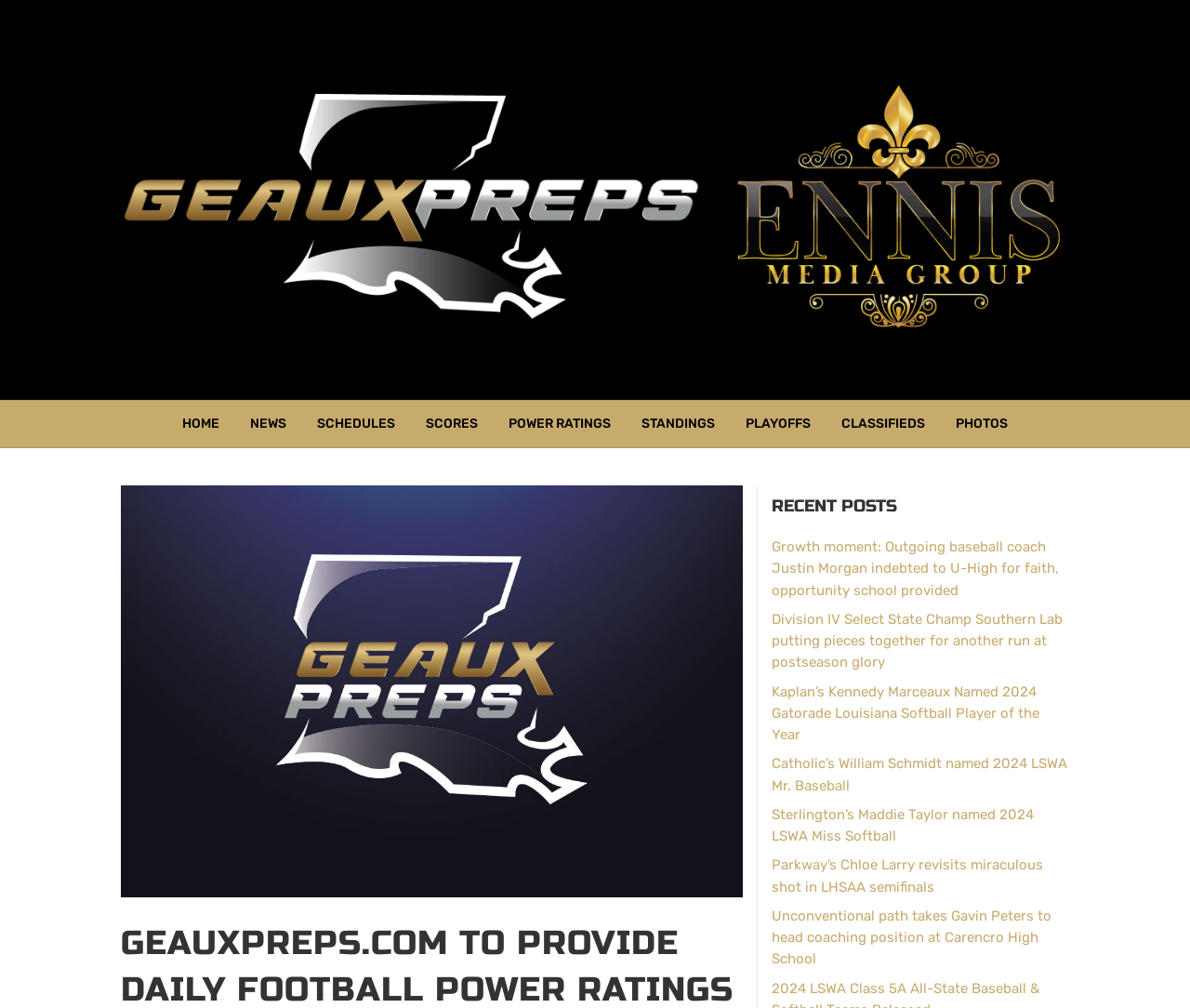Identify and extract the heading text of the webpage.

GEAUXPREPS.COM TO PROVIDE DAILY FOOTBALL POWER RATINGS FOR 2020 SEASON